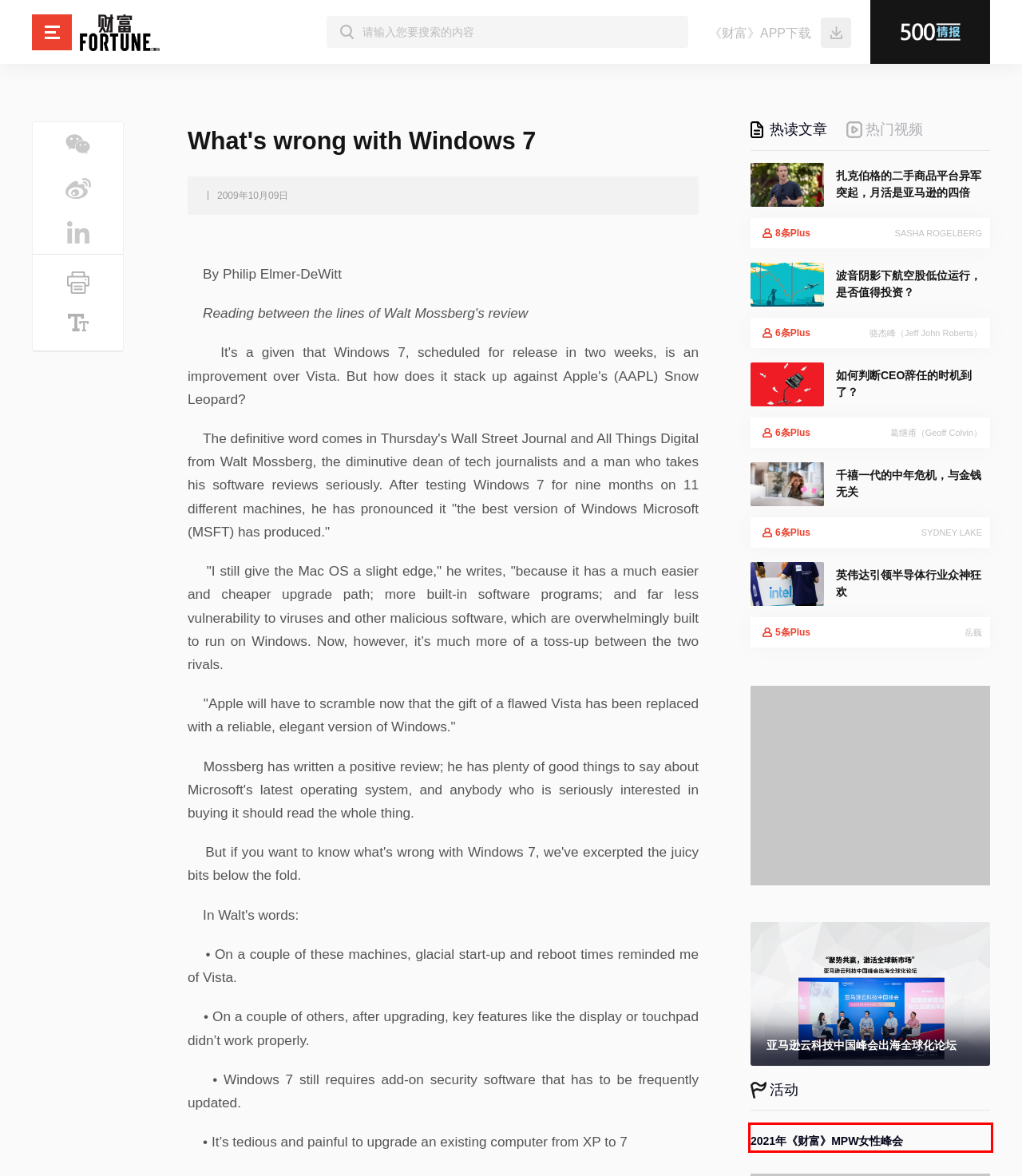You are provided with a screenshot of a webpage where a red rectangle bounding box surrounds an element. Choose the description that best matches the new webpage after clicking the element in the red bounding box. Here are the choices:
A. 2021гҖҠиҙўеҜҢгҖӢMPWеҘіжҖ§еі°дјҡ
B. 如何判断CEO辞任的时机到了？ - 财富中文网
C. 英伟达引领半导体行业众神狂欢 - 财富中文网
D. Magazine
E. 扎克伯格的二手商品平台异军突起，月活是亚马逊的四倍 - 财富中文网
F. 领导力 - 财富中文网
G. 为提高生育率，东京市政府计划推出一款约会应用 - 财富中文网
H. 千禧一代的中年危机，与金钱无关 - 财富中文网

A